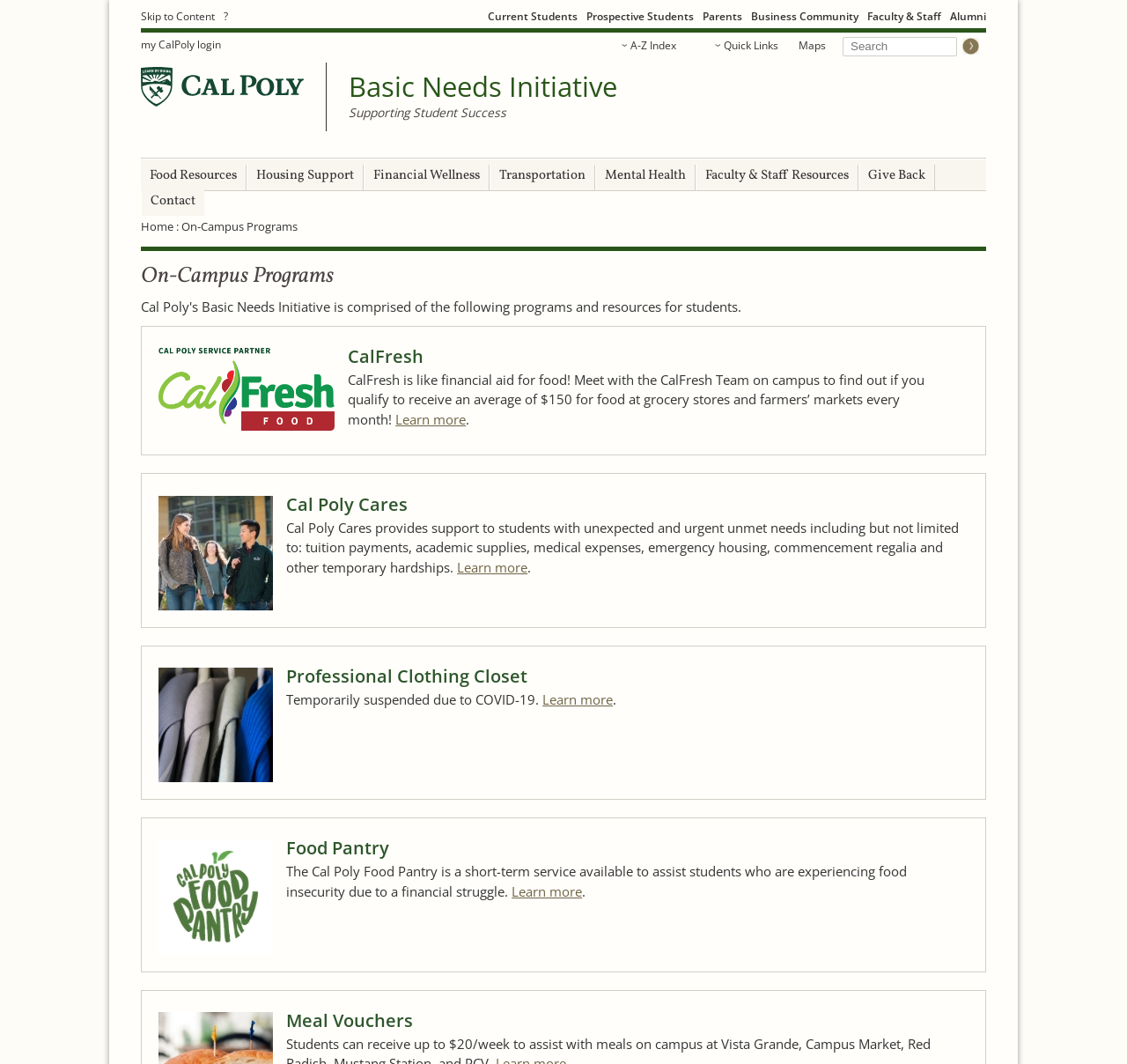Refer to the screenshot and give an in-depth answer to this question: What is the purpose of the CalFresh program?

The purpose of the CalFresh program can be found in the description of the program, which states 'CalFresh is like financial aid for food! Meet with the CalFresh Team on campus to find out if you qualify to receive an average of $150 for food at grocery stores and farmers’ markets every month!'.